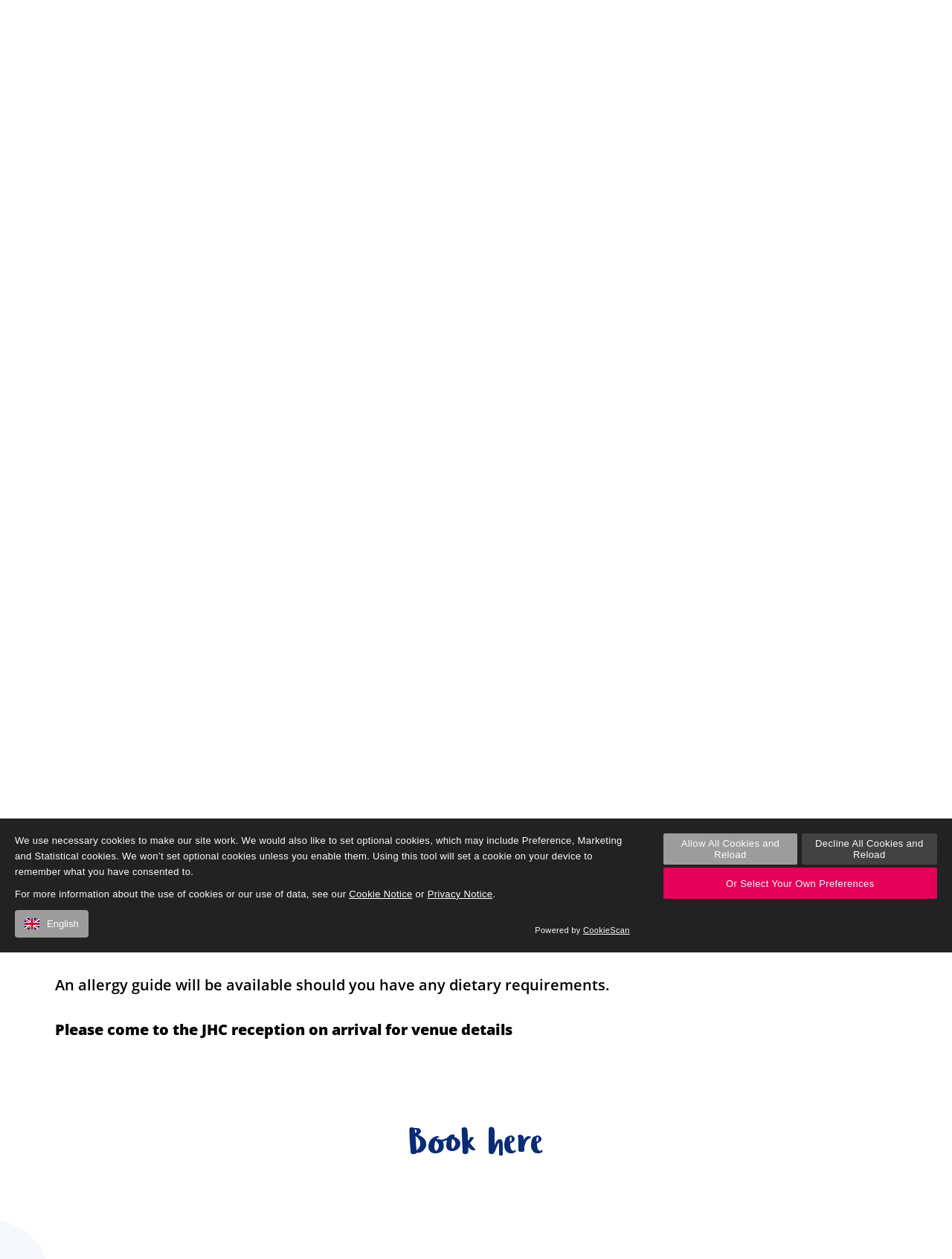Who is facilitating the workshop? Based on the screenshot, please respond with a single word or phrase.

Judy Le Marquand